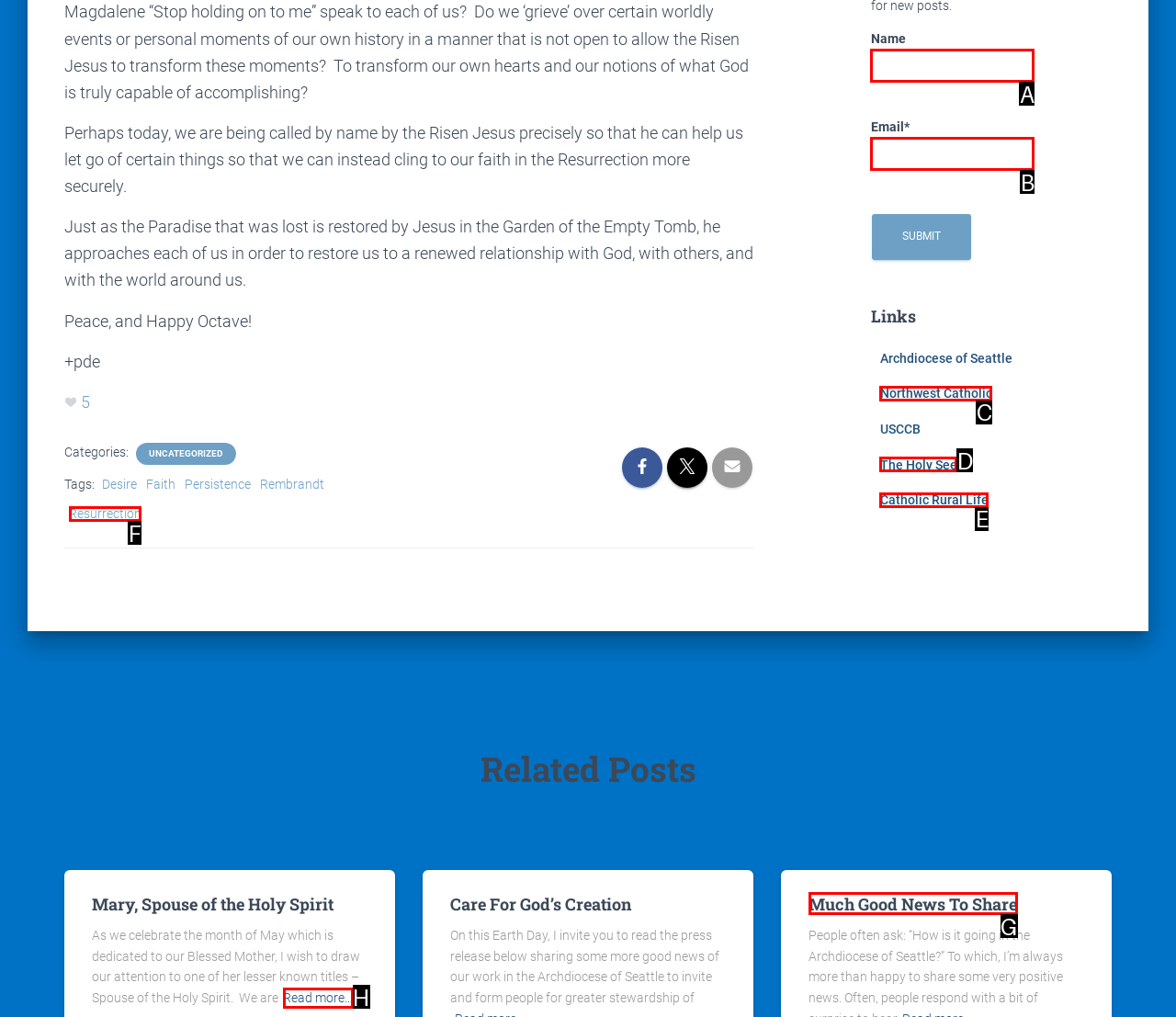What option should I click on to execute the task: Click the 'Resurrection' tag? Give the letter from the available choices.

F